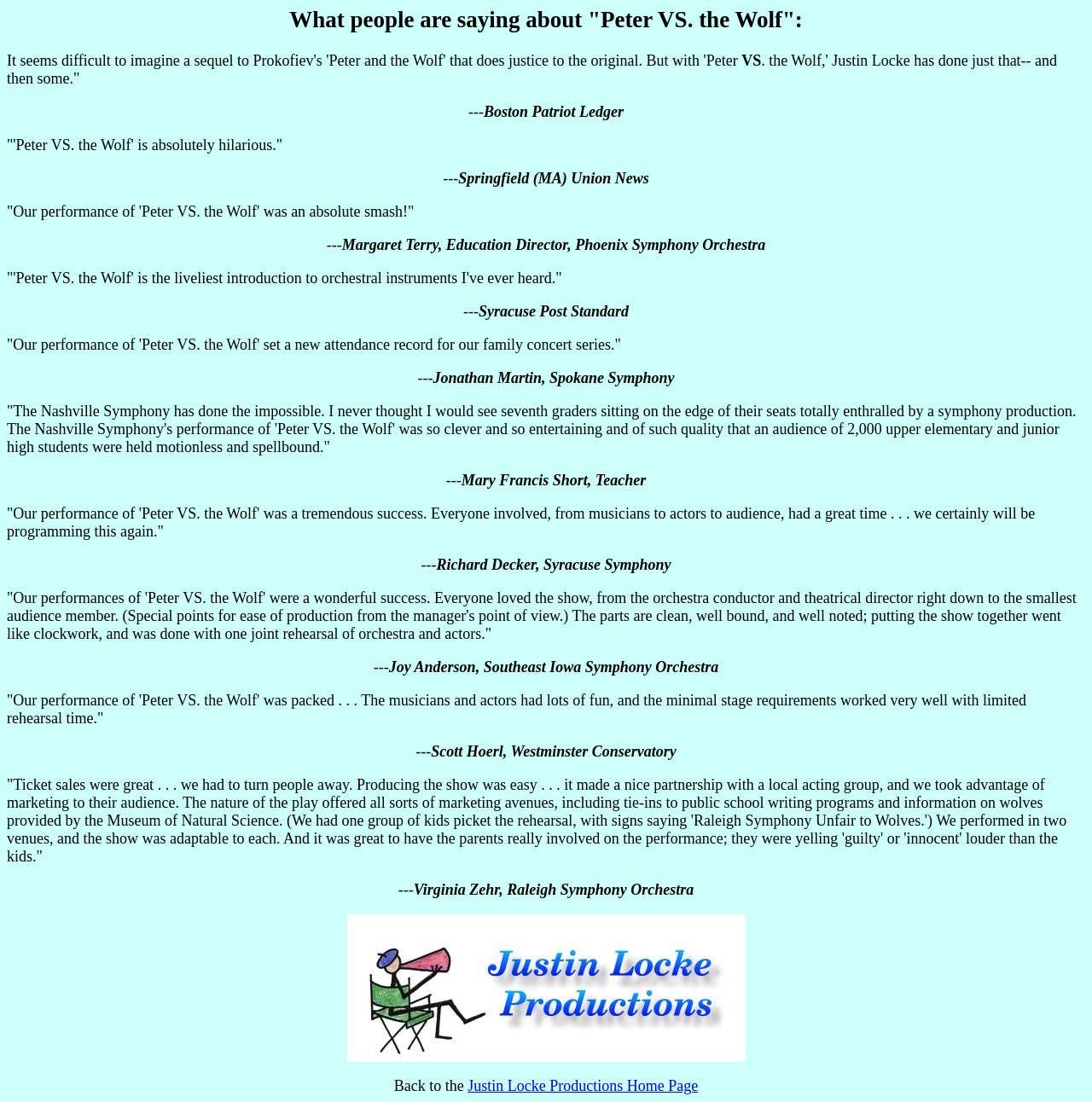Create a full and detailed caption for the entire webpage.

The webpage is a collection of reviews and testimonials about a production of "Peter VS. the Wolf". At the top, there is a heading that reads "What people are saying about 'Peter VS. the Wolf'". Below this heading, there are several blocks of text, each containing a quote from a different person or organization, along with their title or affiliation.

The quotes are arranged in a vertical column, with each one positioned below the previous one. They are separated by horizontal lines, which are represented by the "---" StaticText elements. The quotes themselves are from various individuals, including educators, musicians, and directors, who are sharing their positive experiences with the production.

To the right of each quote, there is a smaller text element that displays the name and title of the person or organization being quoted. These elements are positioned near the top-right corner of each quote block.

At the very bottom of the page, there is a link to the "Justin Locke Productions Home Page", which is accompanied by a small image. Above this link, there is a text element that reads "Back to the".

Overall, the webpage has a simple and clean layout, with a focus on showcasing the positive reviews and testimonials about the "Peter VS. the Wolf" production.